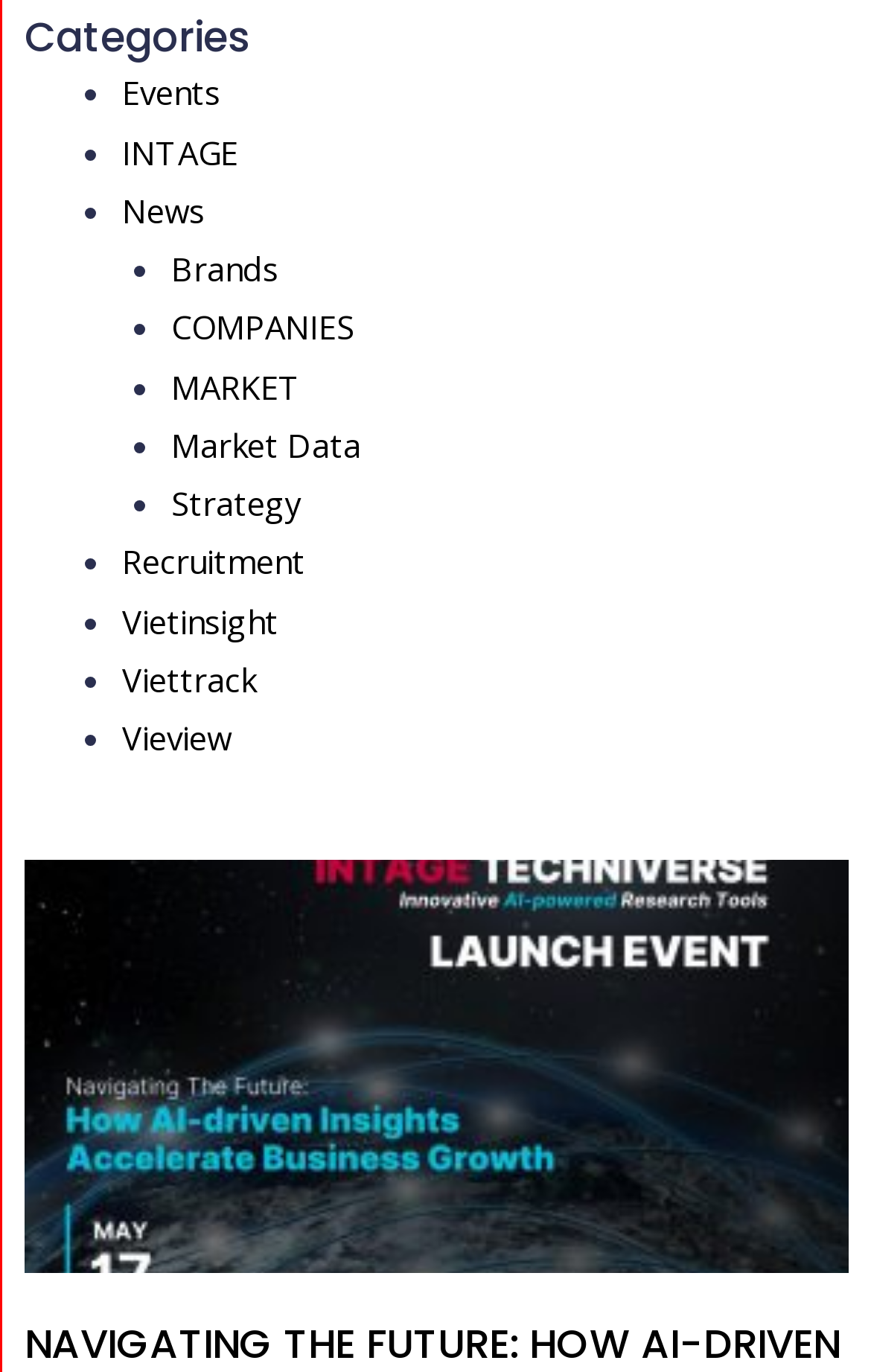How many links are there under the 'Categories' navigation?
Kindly answer the question with as much detail as you can.

I counted the number of links under the 'Categories' navigation element and found that there are 11 links, each corresponding to a category.